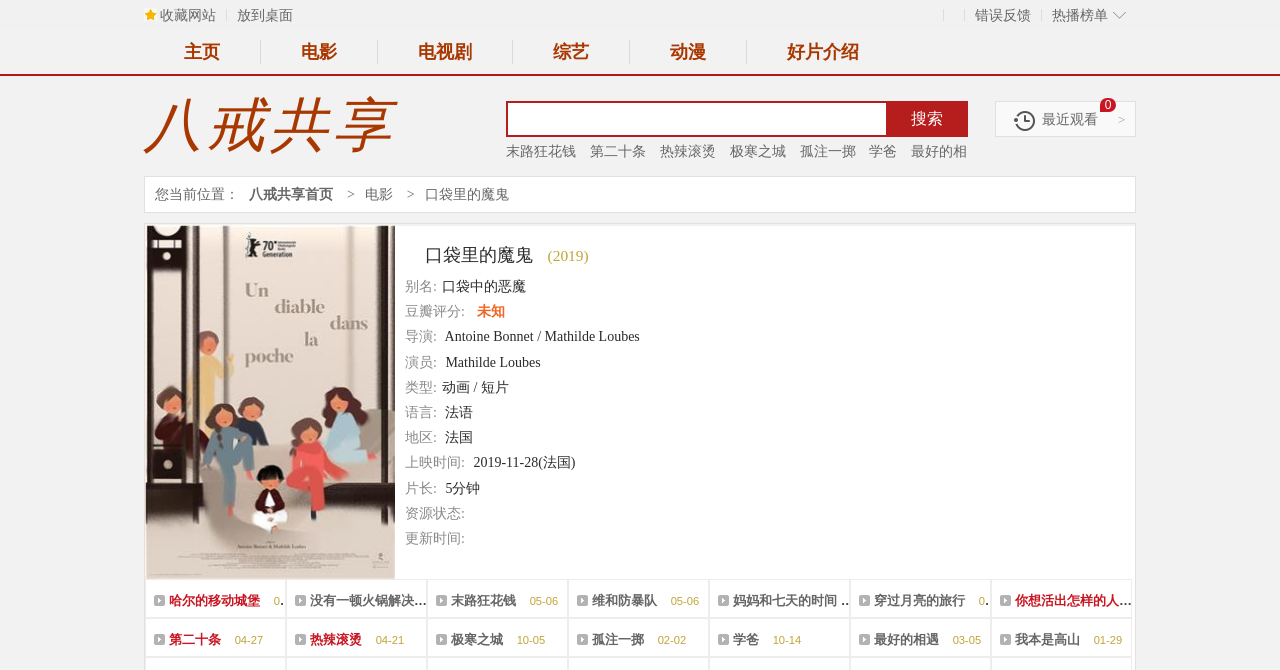What is the name of the movie?
Please provide a detailed and thorough answer to the question.

The name of the movie can be found in the heading '口袋里的魔鬼 (2019)' which is located at the top of the webpage, indicating that the webpage is about this specific movie.